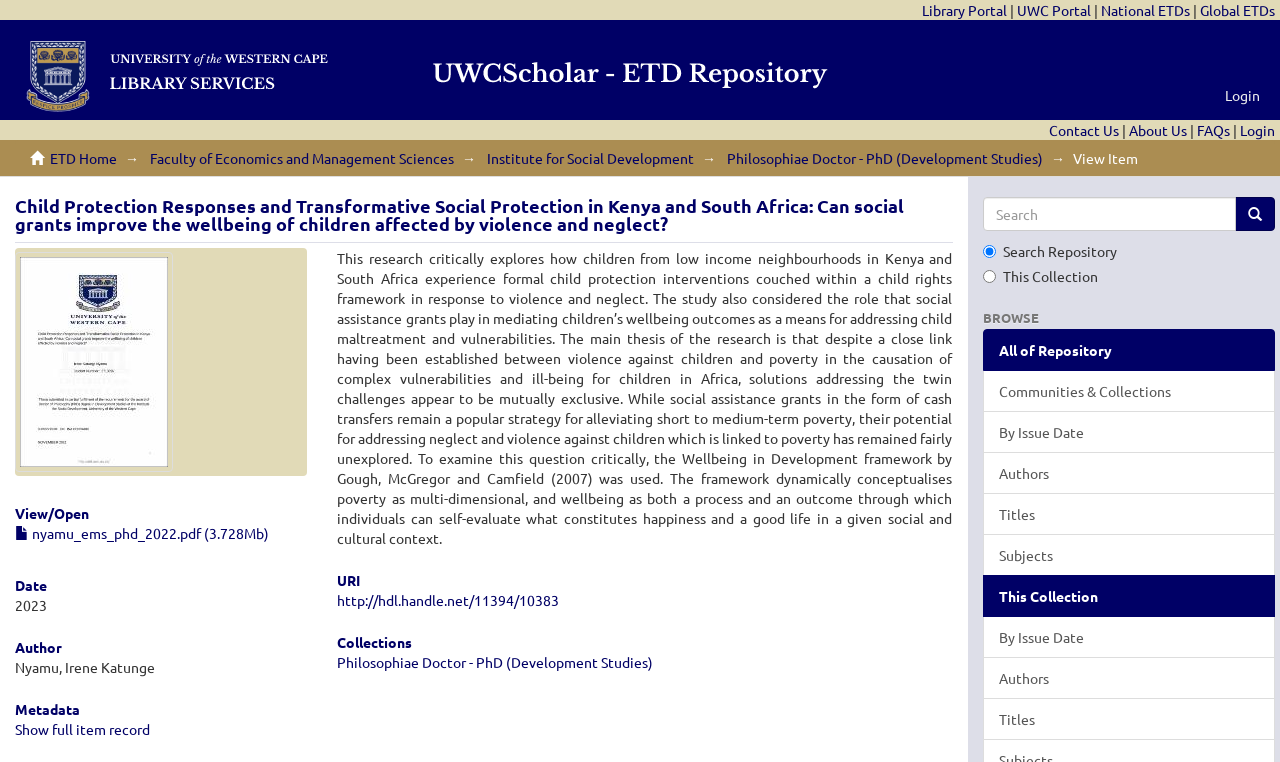What is the name of the author of this research?
Analyze the screenshot and provide a detailed answer to the question.

The answer can be found in the section where the author's information is provided, which is under the heading 'Author'. The text 'Nyamu, Irene Katunge' is displayed as the author's name.